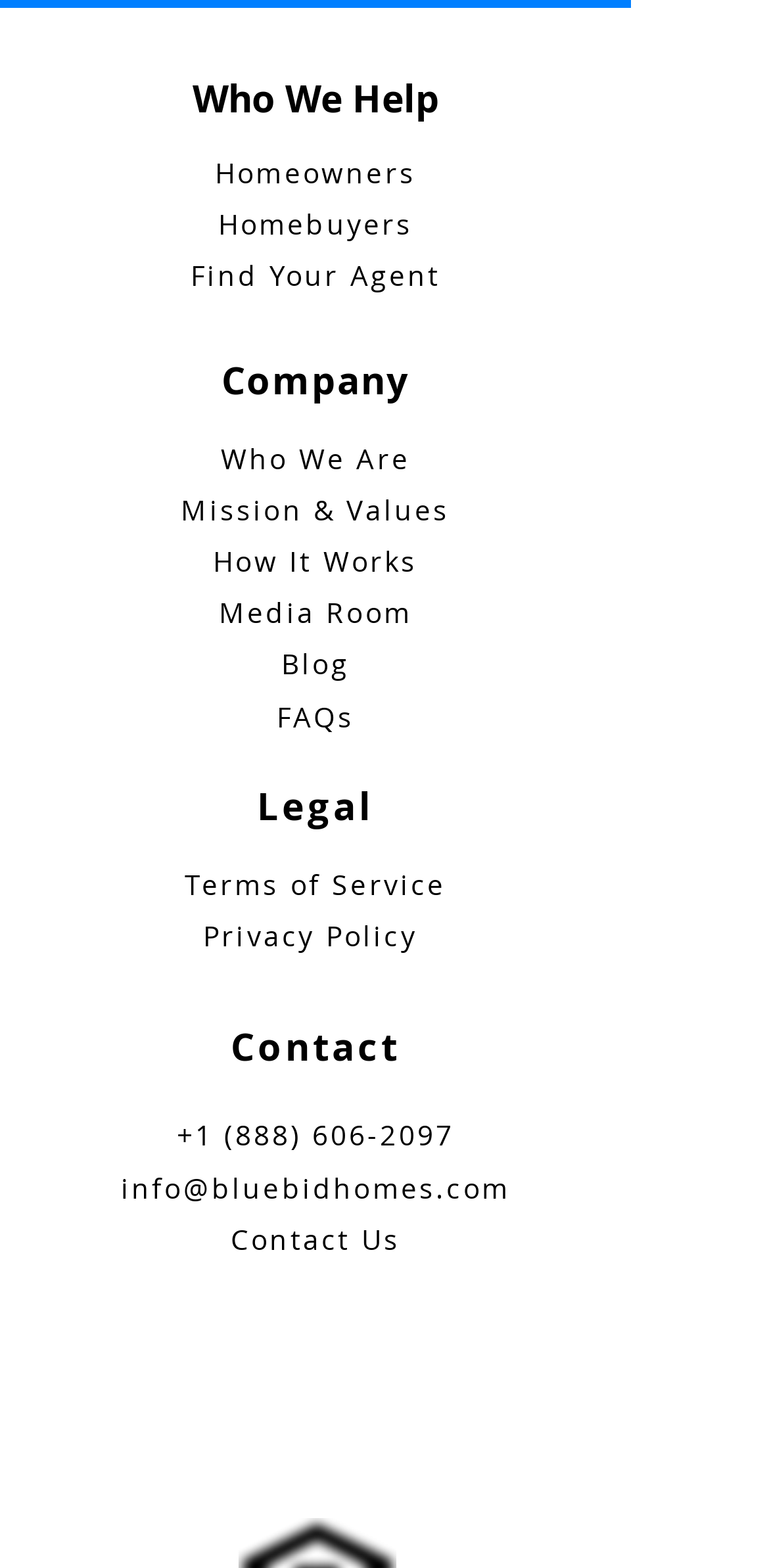Find the bounding box coordinates for the area that should be clicked to accomplish the instruction: "Contact via phone".

[0.23, 0.712, 0.591, 0.736]